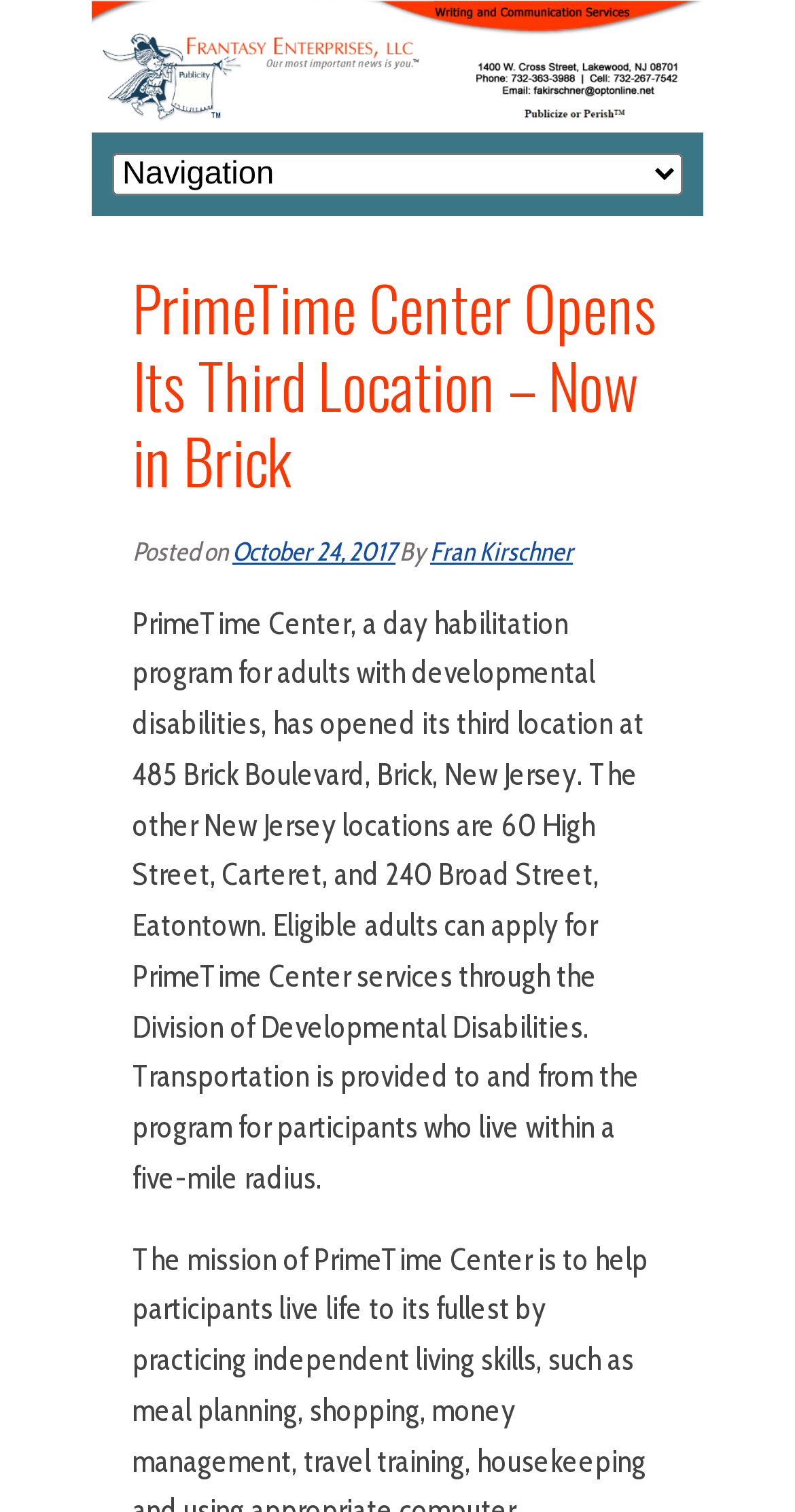What is the address of PrimeTime Center's new location?
From the image, respond using a single word or phrase.

485 Brick Boulevard, Brick, New Jersey